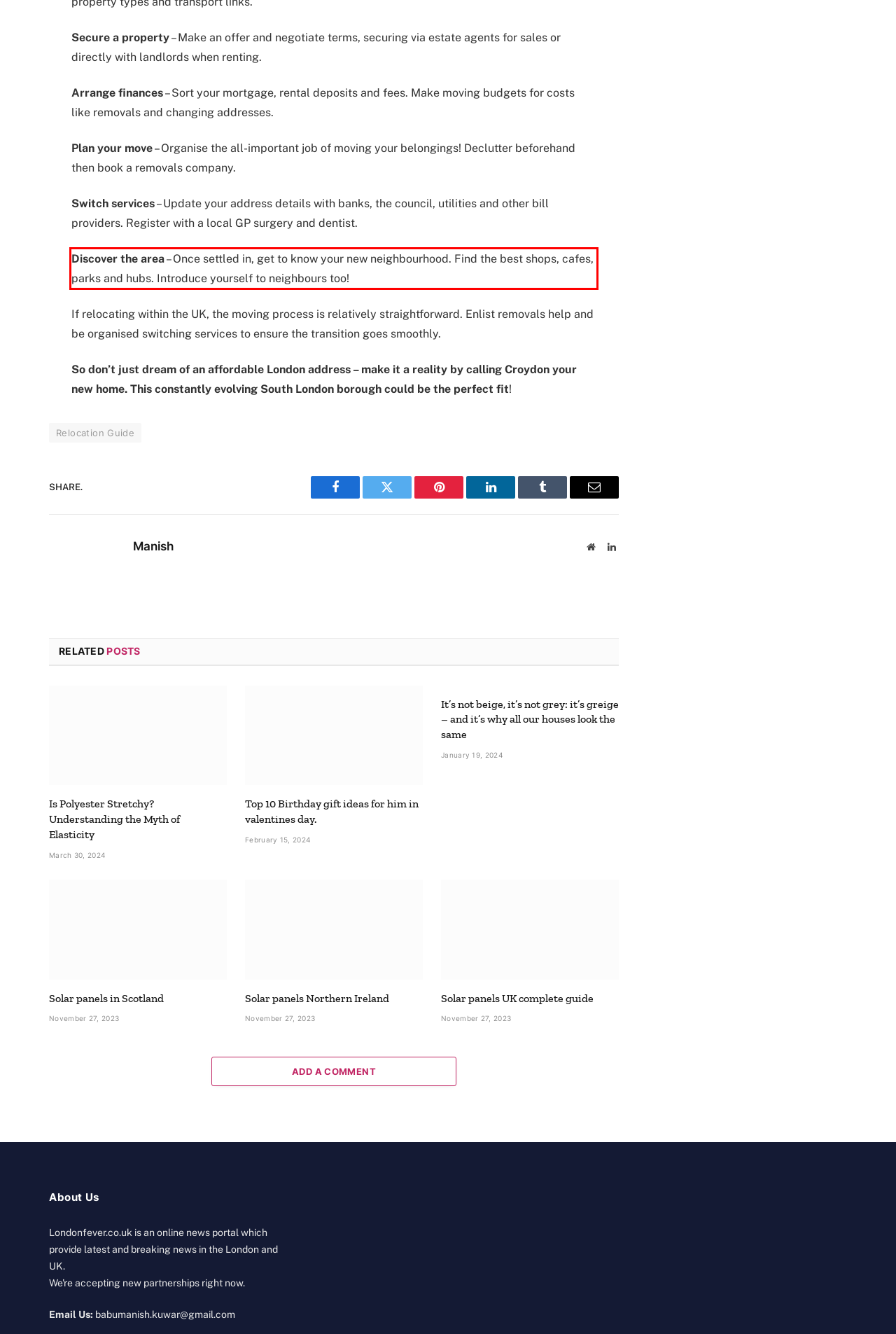Review the screenshot of the webpage and recognize the text inside the red rectangle bounding box. Provide the extracted text content.

Discover the area – Once settled in, get to know your new neighbourhood. Find the best shops, cafes, parks and hubs. Introduce yourself to neighbours too!